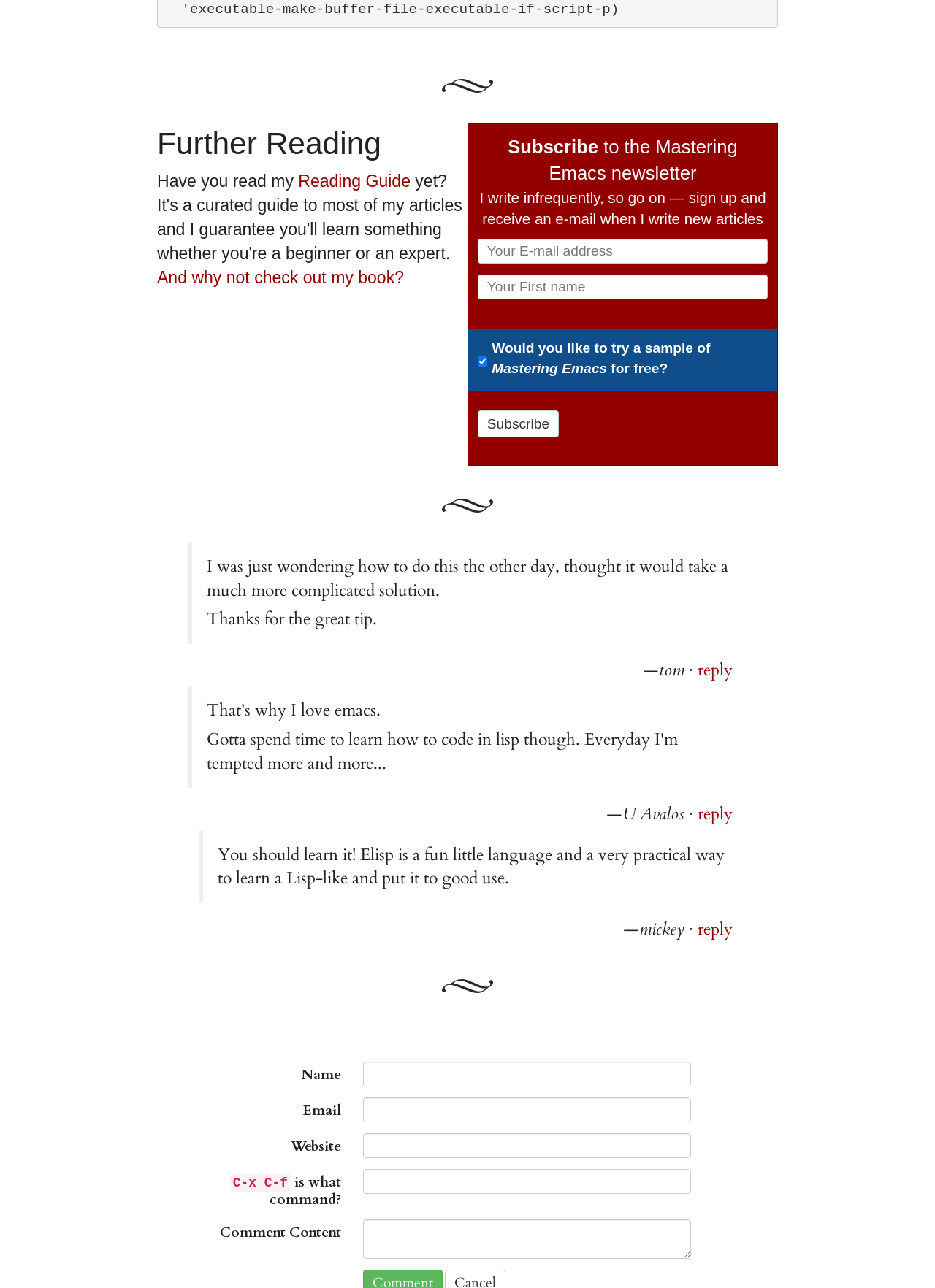Locate the bounding box coordinates of the element you need to click to accomplish the task described by this instruction: "Enter email address".

[0.511, 0.185, 0.821, 0.205]